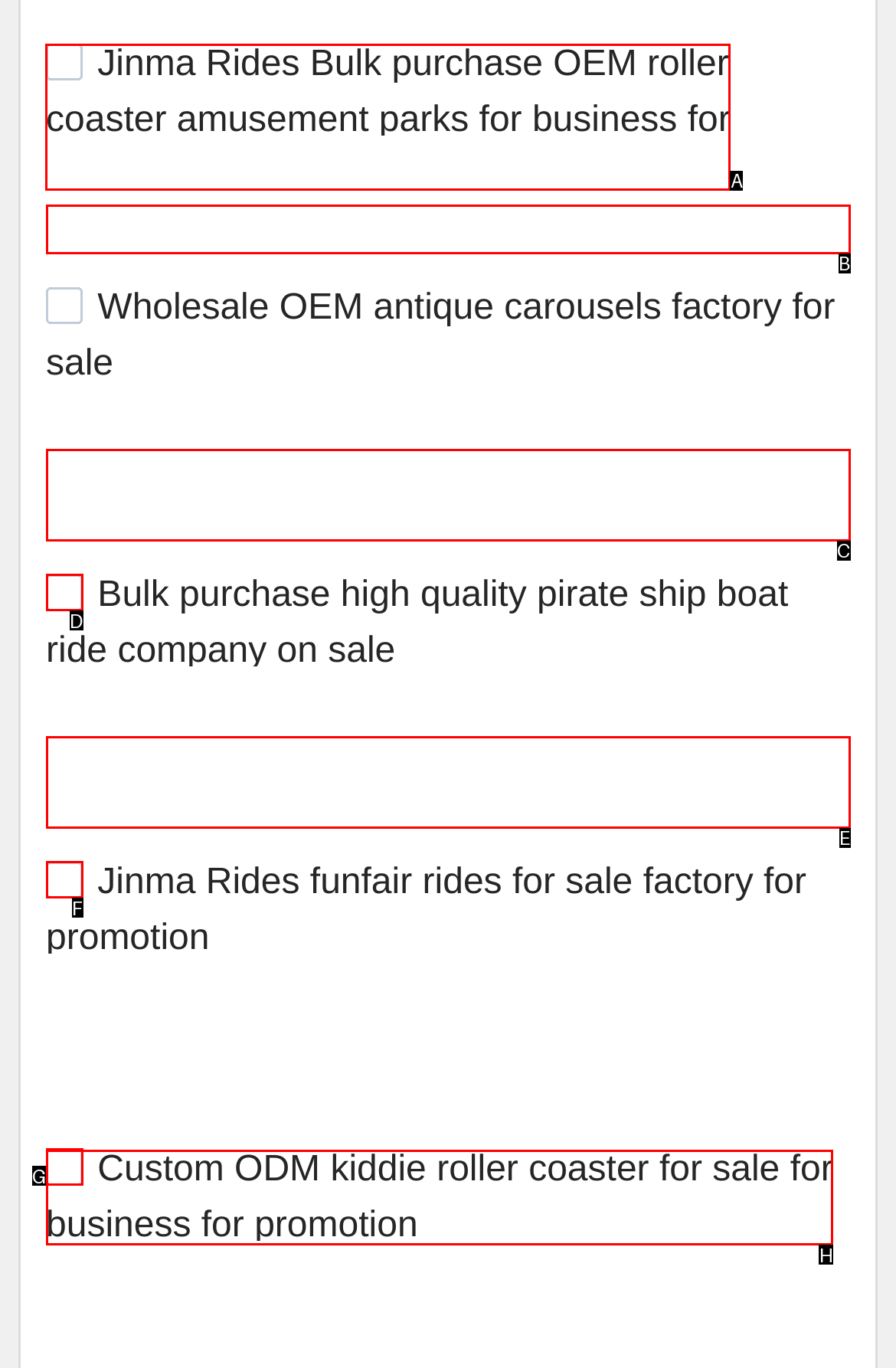Choose the HTML element to click for this instruction: Learn about the Centers for Disease Control and Prevention Answer with the letter of the correct choice from the given options.

None